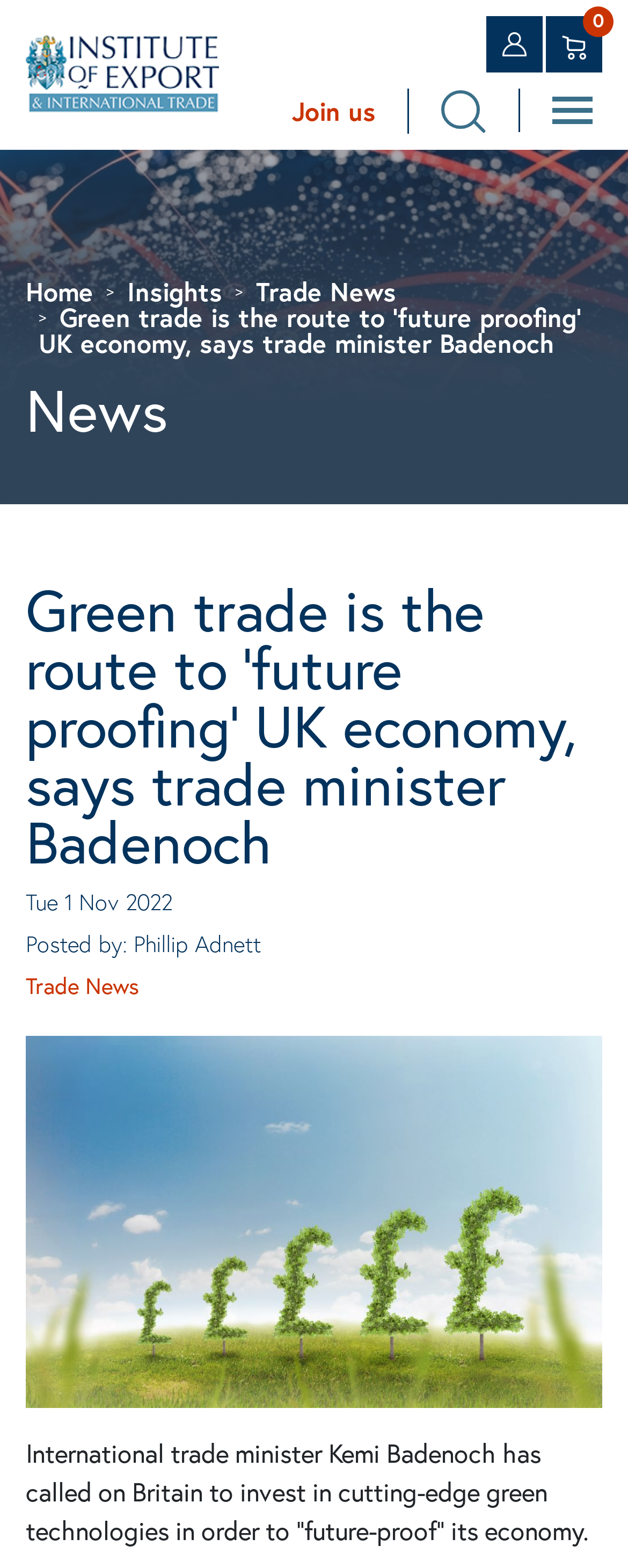Please find the bounding box coordinates of the clickable region needed to complete the following instruction: "Read Trade News". The bounding box coordinates must consist of four float numbers between 0 and 1, i.e., [left, top, right, bottom].

[0.041, 0.617, 0.221, 0.639]